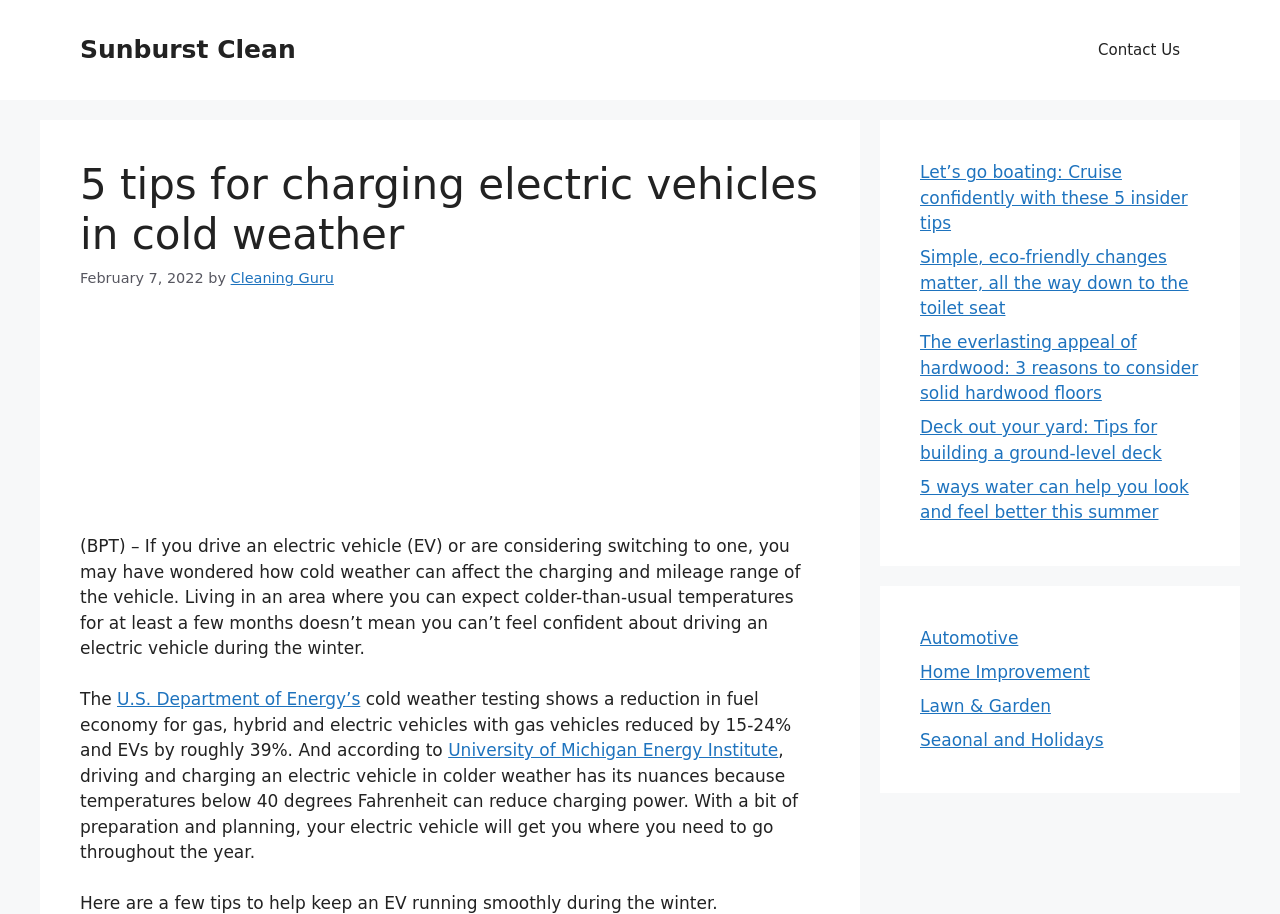What is the date of the article?
Using the visual information, respond with a single word or phrase.

February 7, 2022